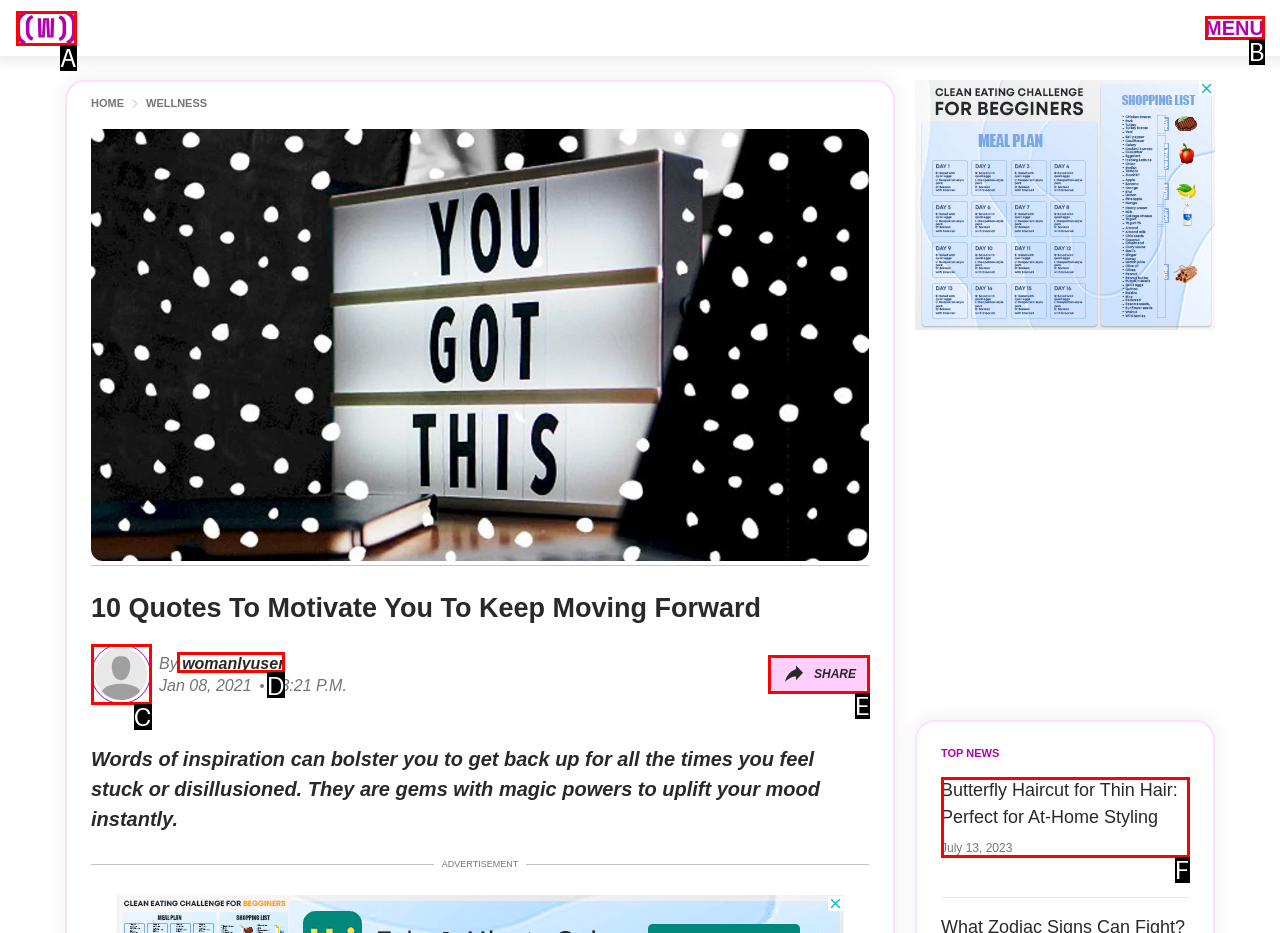Point out the HTML element that matches the following description: parent_node: By womanlyuser
Answer with the letter from the provided choices.

C